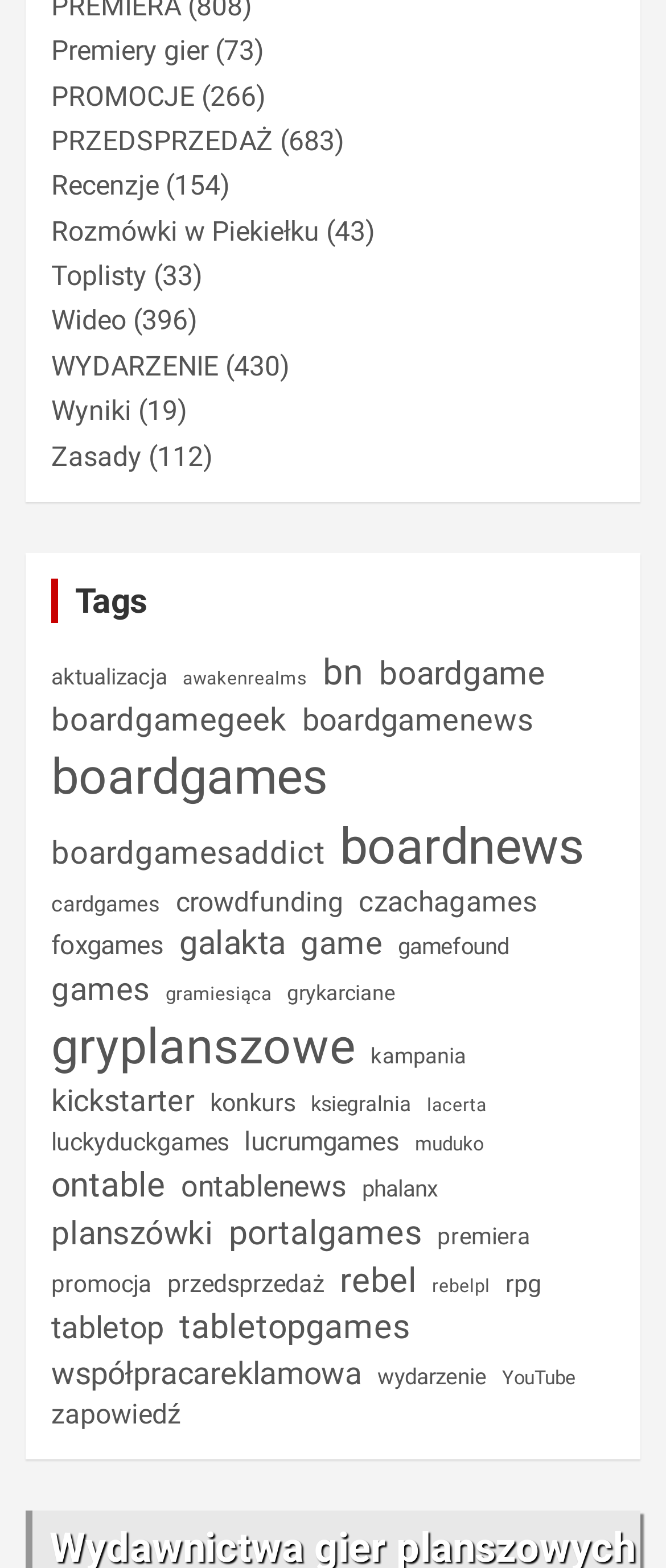Locate the bounding box coordinates of the element's region that should be clicked to carry out the following instruction: "Click on the 'WYDARZENIE' link". The coordinates need to be four float numbers between 0 and 1, i.e., [left, top, right, bottom].

[0.077, 0.223, 0.328, 0.244]